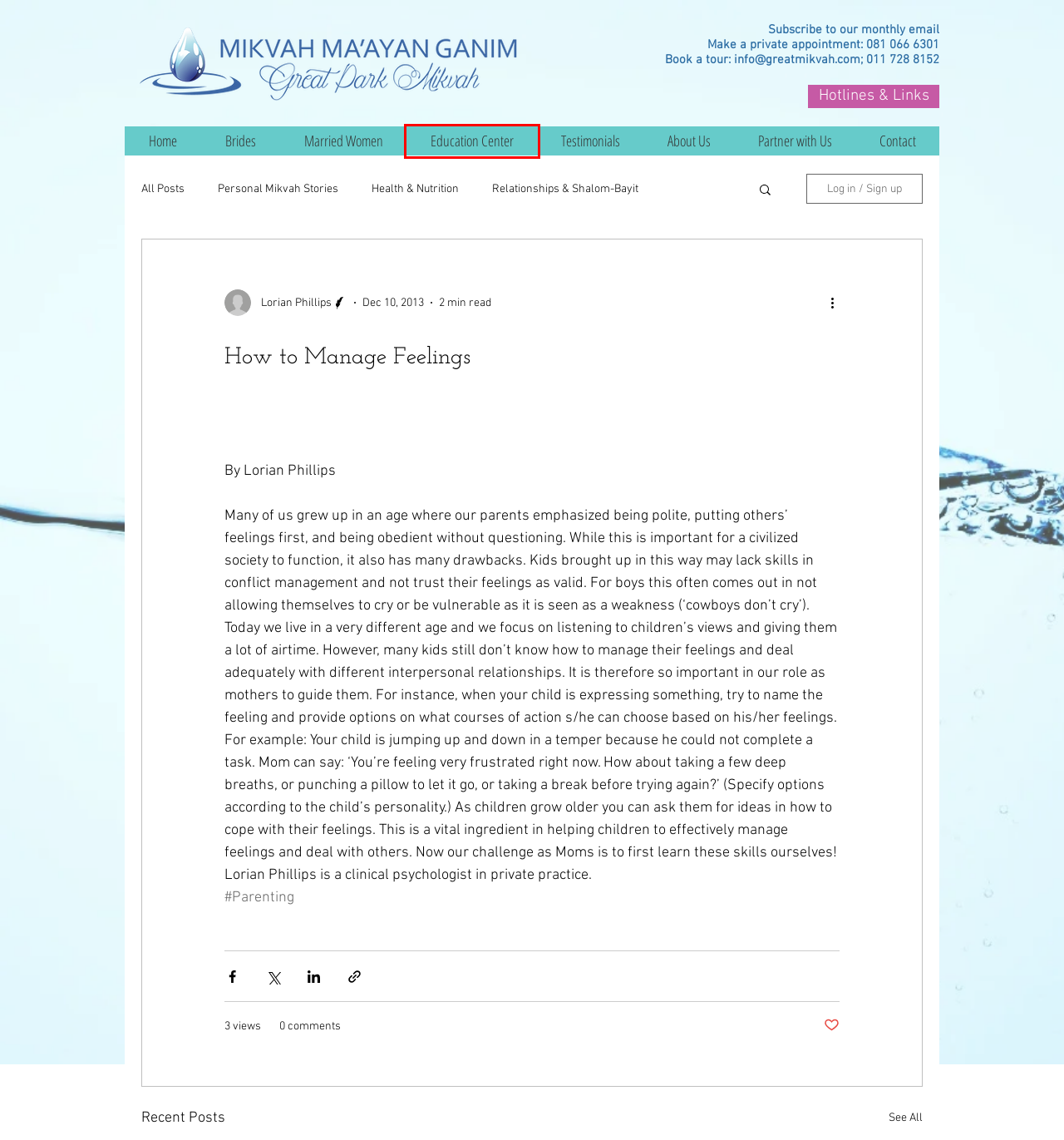You are given a screenshot of a webpage with a red bounding box around an element. Choose the most fitting webpage description for the page that appears after clicking the element within the red bounding box. Here are the candidates:
A. Married Women | great-park-mikvah
B. Testimonials | great-park-mikvah
C. Parenting
D. Education Center | great-park-mikvah
E. Partner with Us | great-park-mikvah
F. great park mikvah in johannesburg, mikveh mikvah johanesburg, mikvah
G. Personal Mikvah Stories
H. Relationships & Shalom-Bayit

D